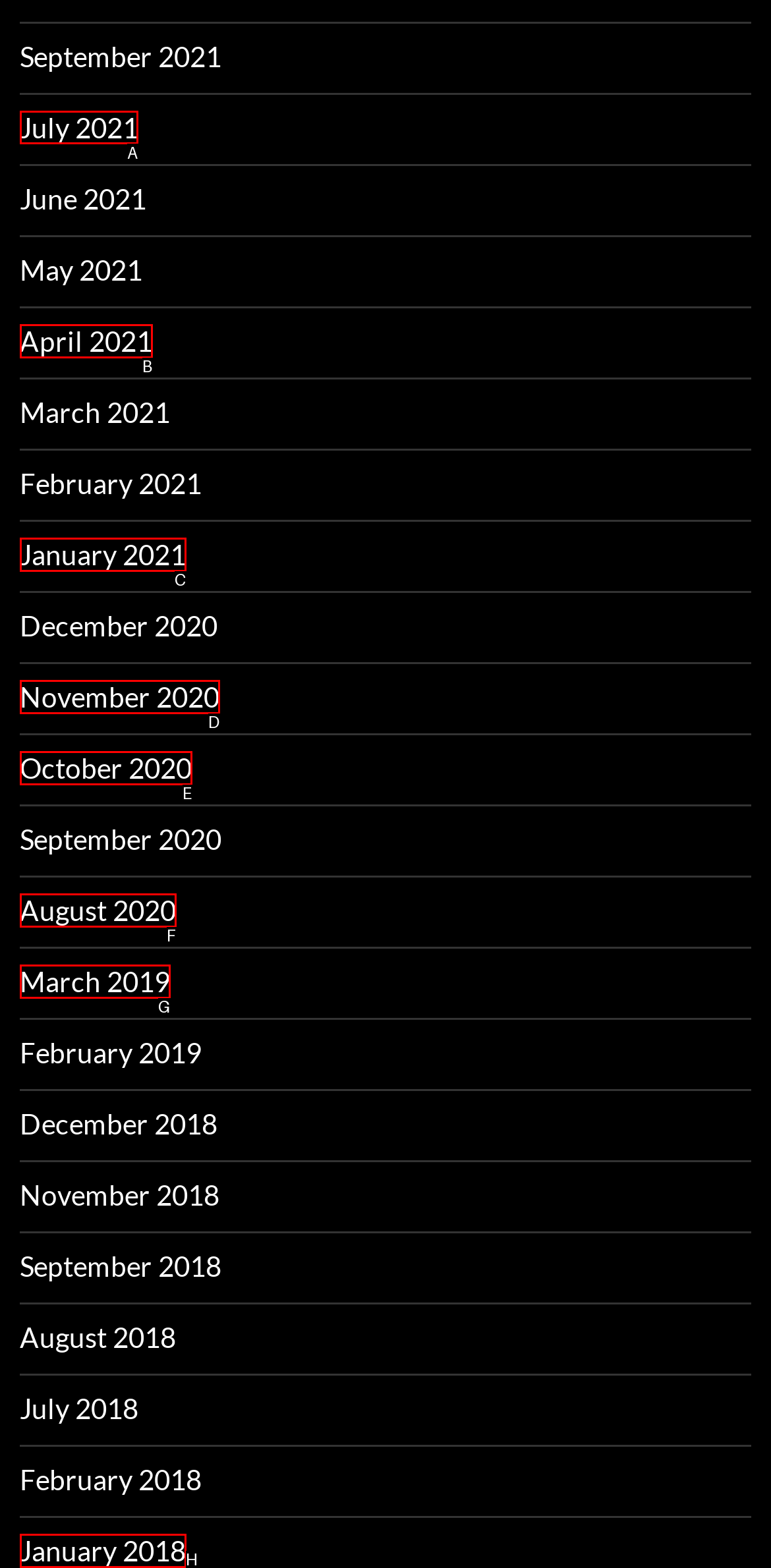From the options shown in the screenshot, tell me which lettered element I need to click to complete the task: view July 2021.

A